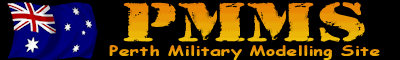What is the color of the font used in the logo?
Using the information from the image, answer the question thoroughly.

The caption describes the font used in the logo as 'bold, stylized yellow', indicating that the color of the font is yellow.